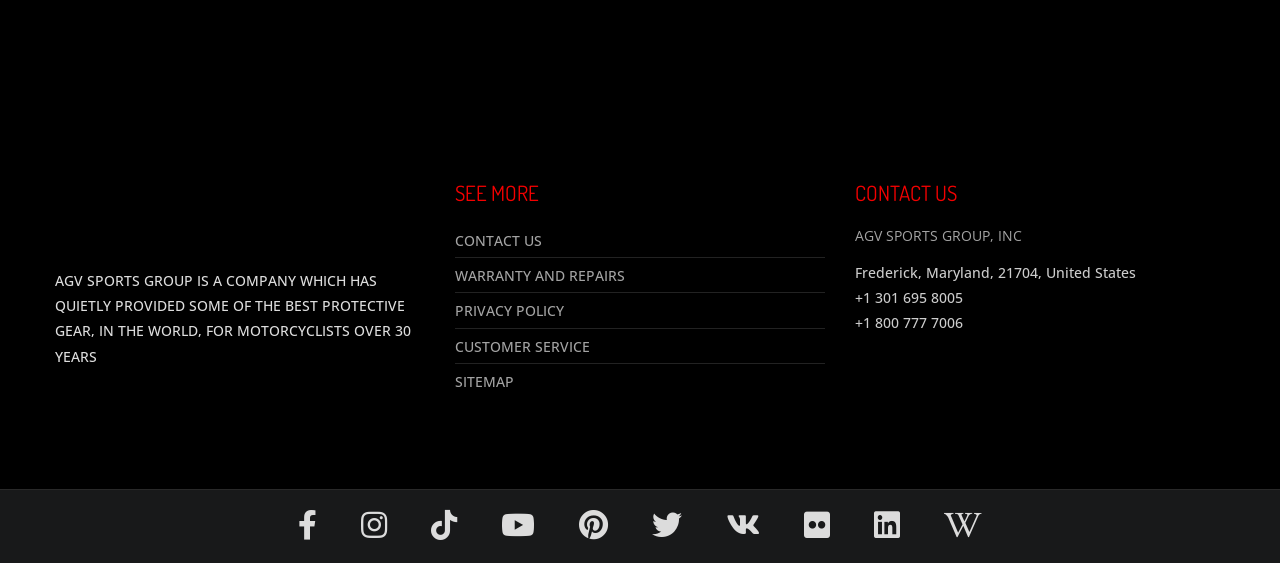Please answer the following question using a single word or phrase: 
What is the company name?

AGV Sports Group, Inc